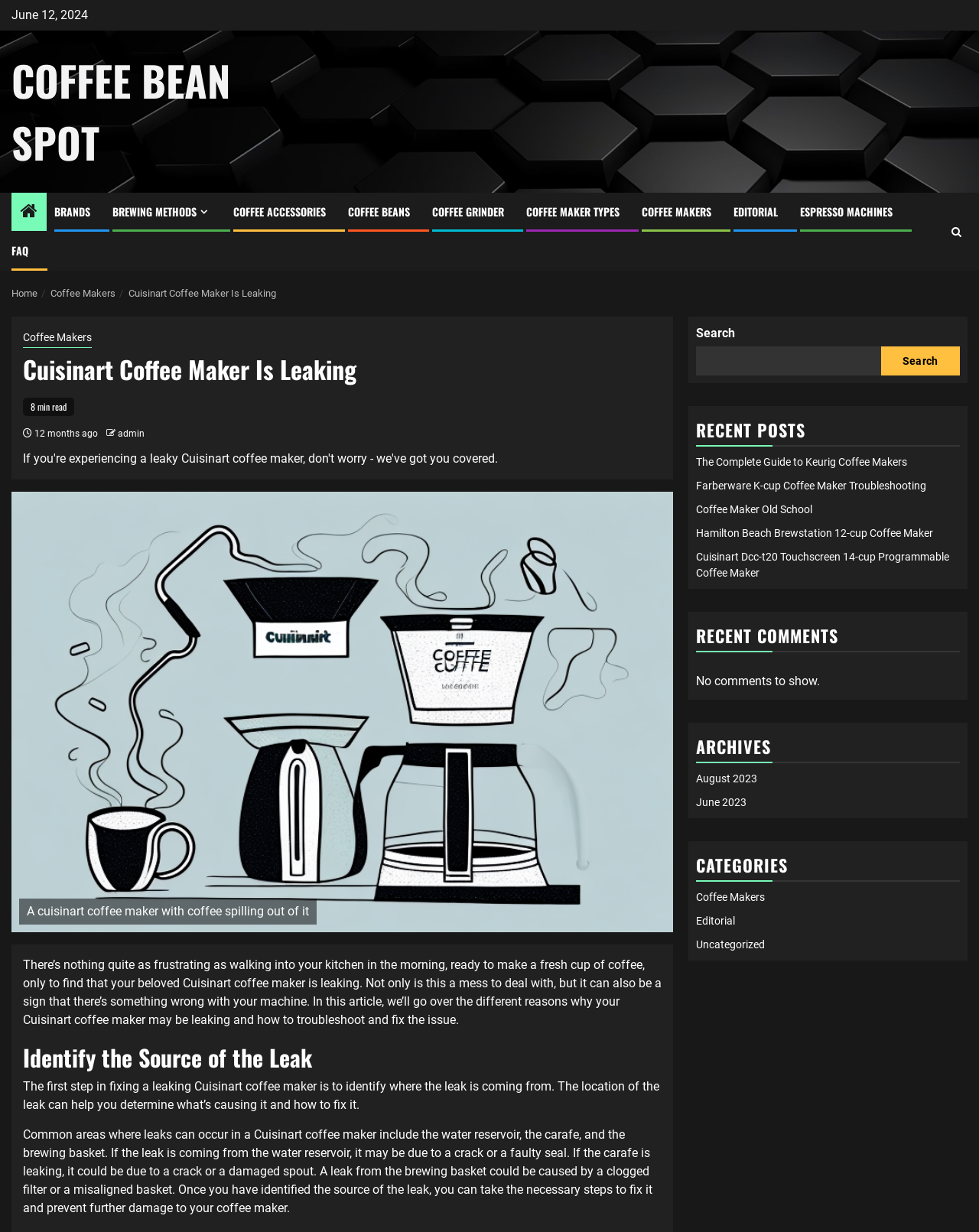Select the bounding box coordinates of the element I need to click to carry out the following instruction: "Read the 'Cuisinart Coffee Maker Is Leaking' article".

[0.023, 0.288, 0.676, 0.31]